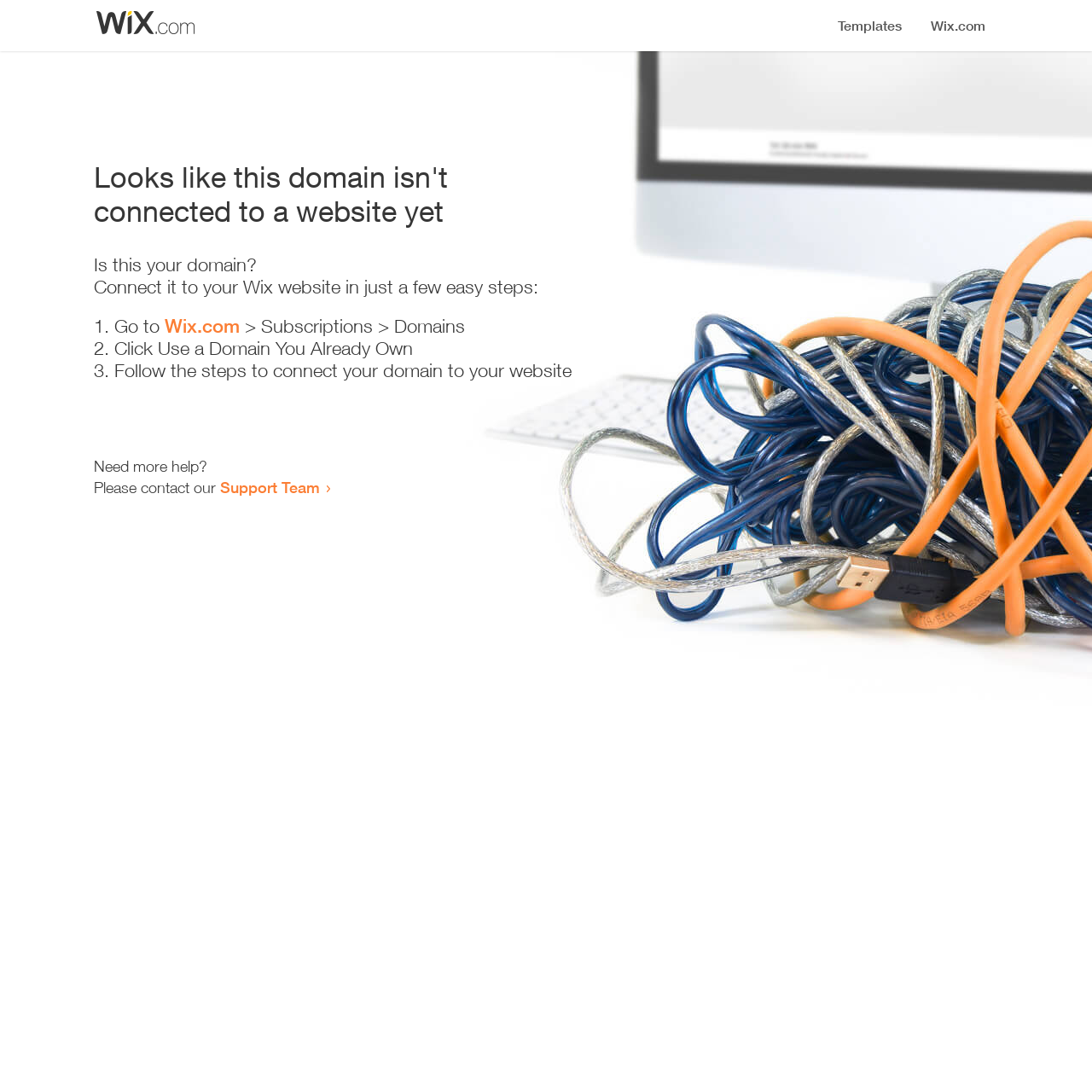Provide a single word or phrase answer to the question: 
How many steps are required to connect the domain?

3